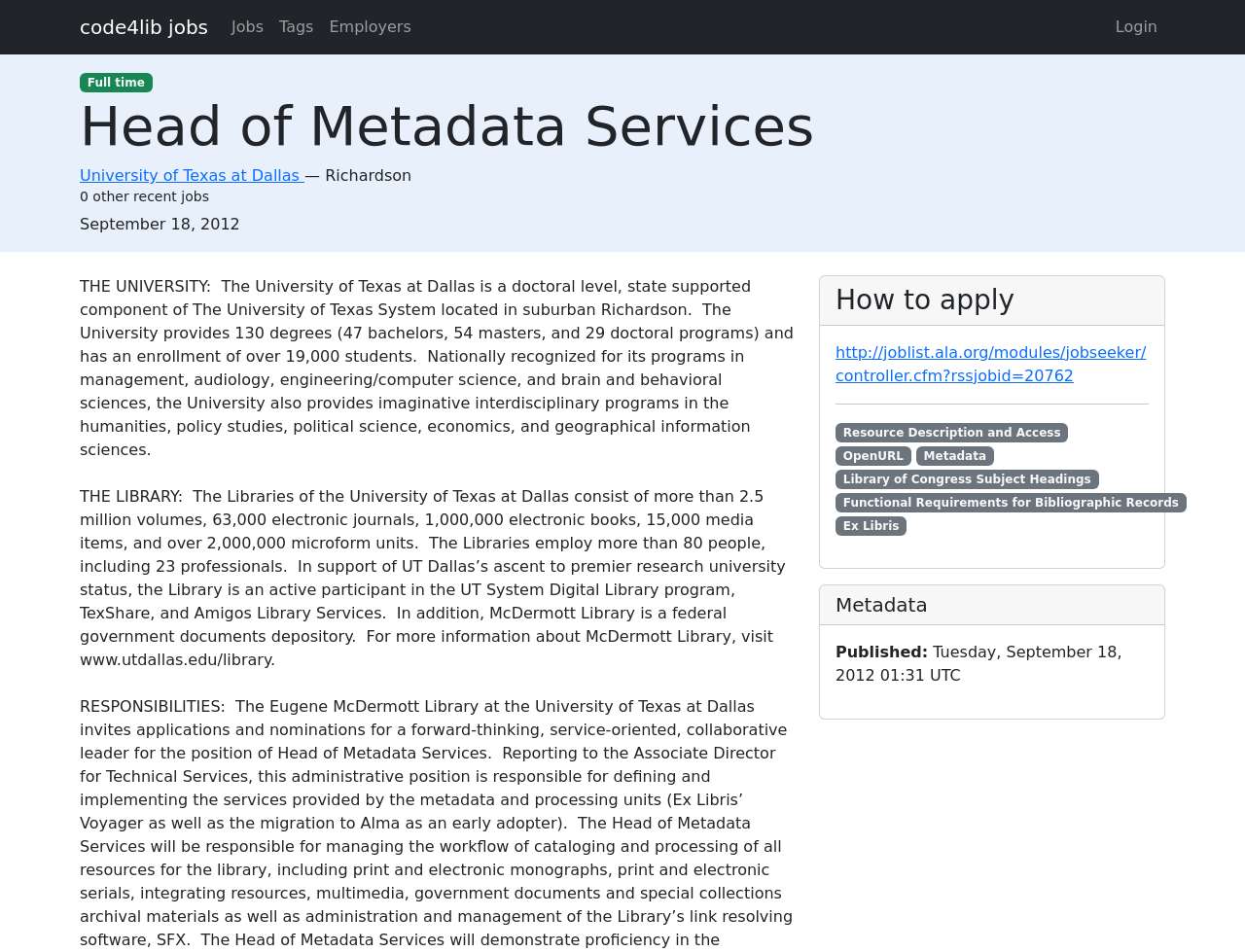Show the bounding box coordinates for the HTML element as described: "http://joblist.ala.org/modules/jobseeker/controller.cfm?rssjobid=20762".

[0.671, 0.36, 0.921, 0.404]